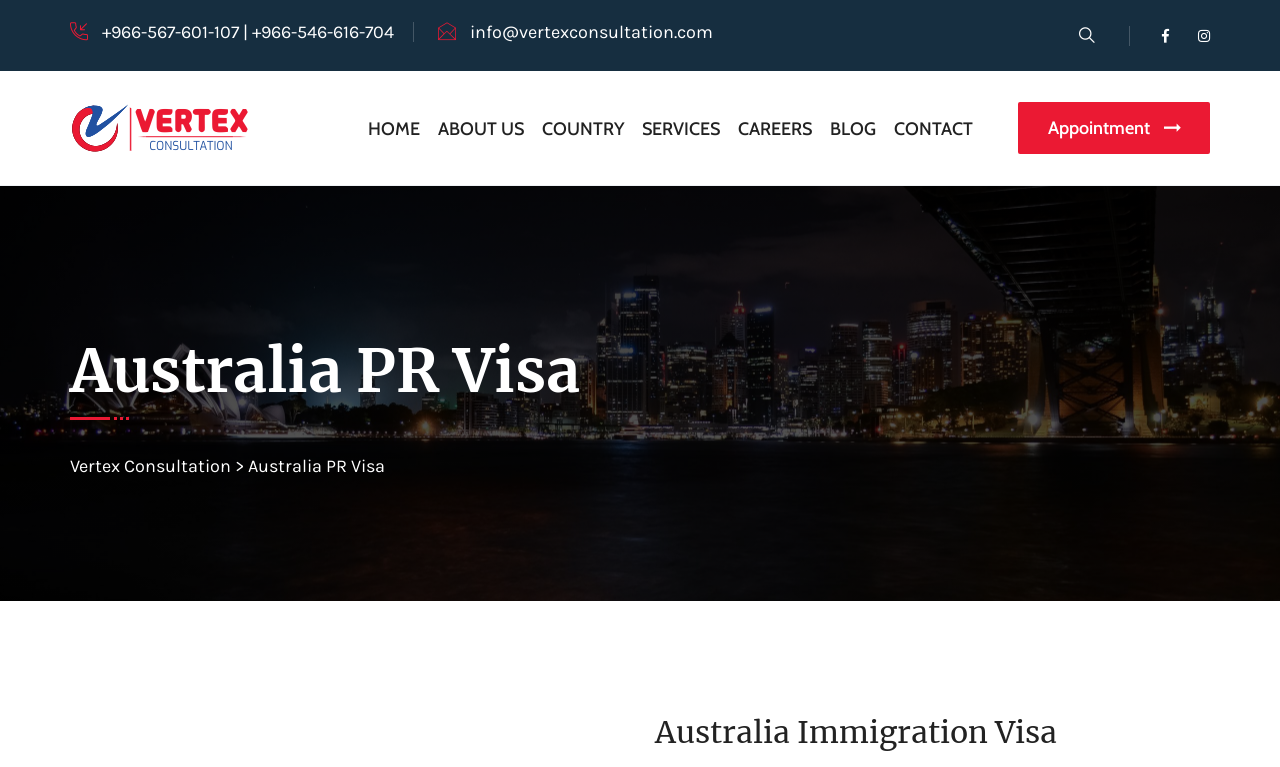Please find the bounding box coordinates (top-left x, top-left y, bottom-right x, bottom-right y) in the screenshot for the UI element described as follows: Contact

[0.698, 0.149, 0.76, 0.188]